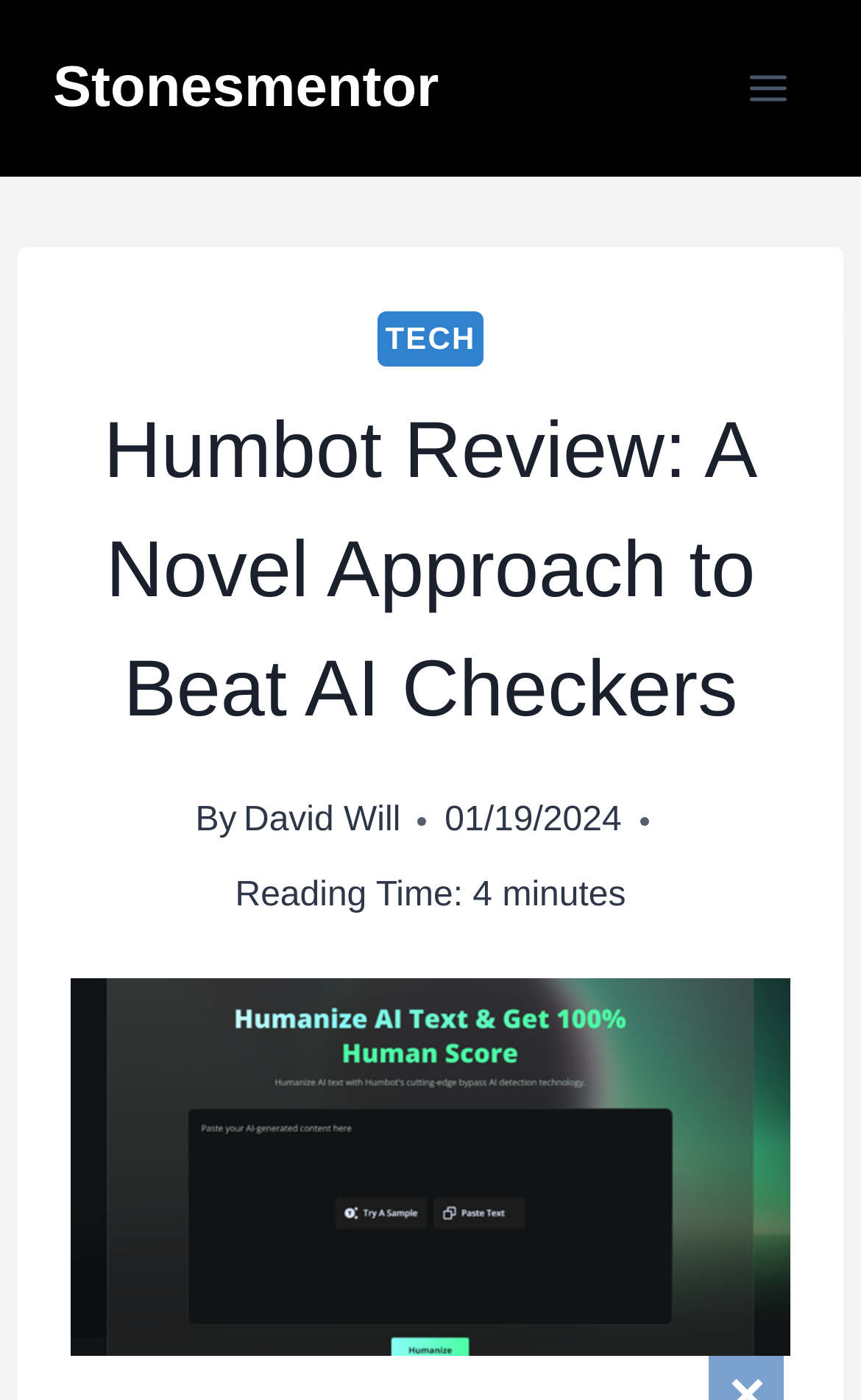Please find the bounding box coordinates (top-left x, top-left y, bottom-right x, bottom-right y) in the screenshot for the UI element described as follows: register with us

None